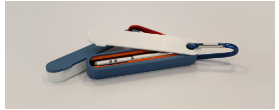What is the purpose of the minimalistic backdrop?
Use the information from the image to give a detailed answer to the question.

The caption states that the backdrop is minimalistic, allowing the focus to remain on the intricate details of the box and its design, implying that the purpose of the minimalistic backdrop is to draw attention to the box.